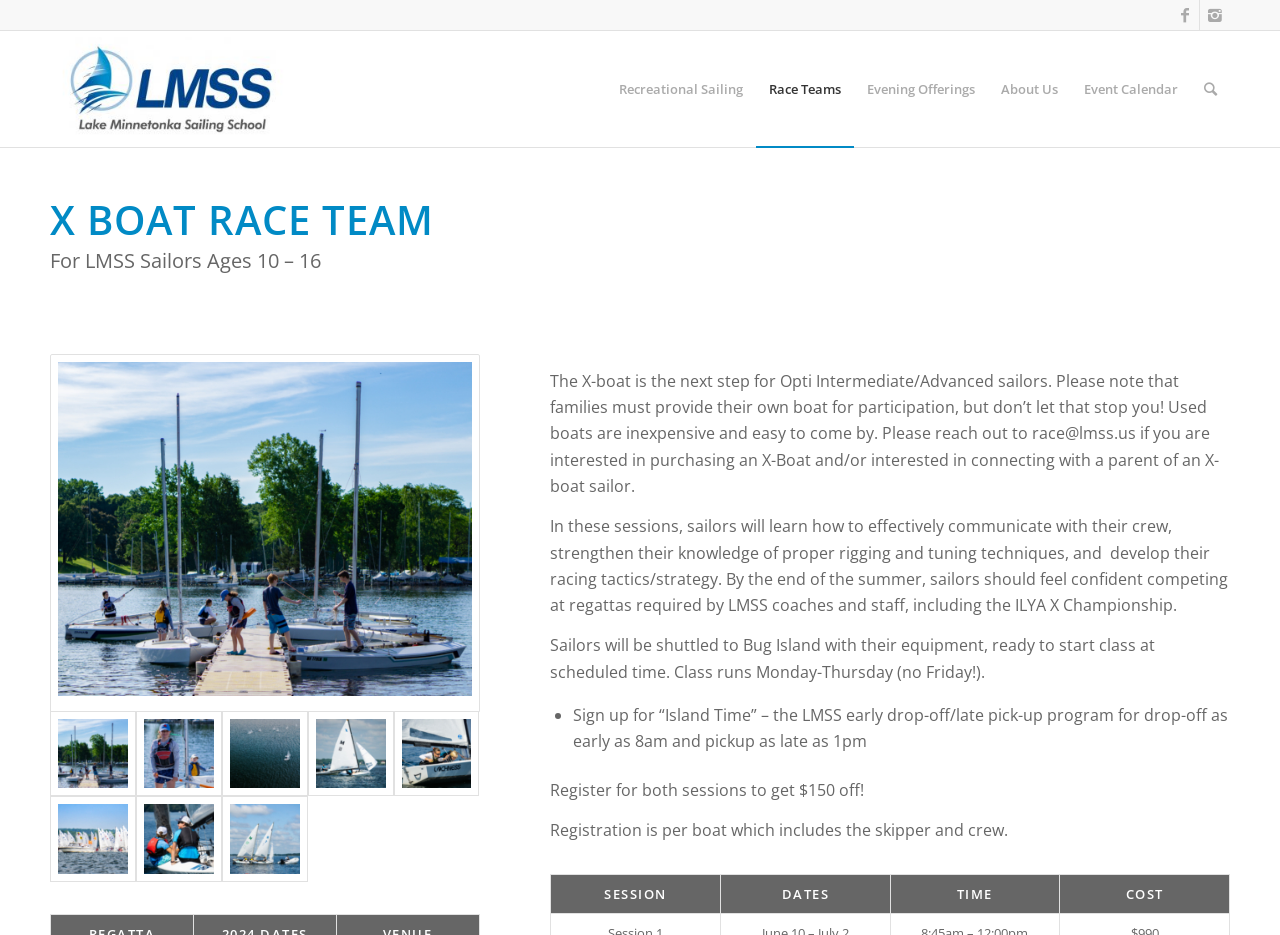Provide a brief response using a word or short phrase to this question:
What is the discount for registering for both sessions?

$150 off